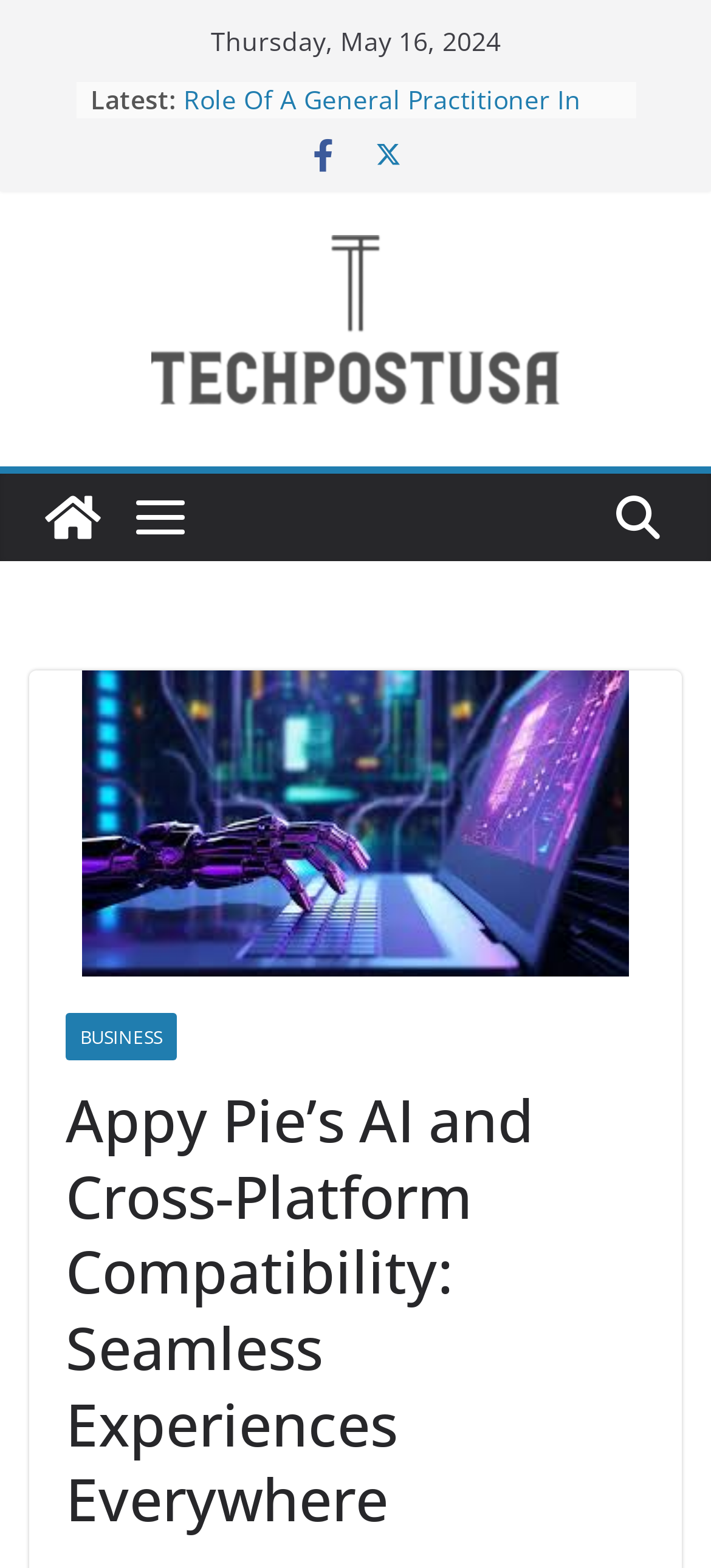Determine the bounding box coordinates of the region that needs to be clicked to achieve the task: "read the article about Appy Pie’s AI and Cross-Platform Compatibility".

[0.092, 0.69, 0.908, 0.98]